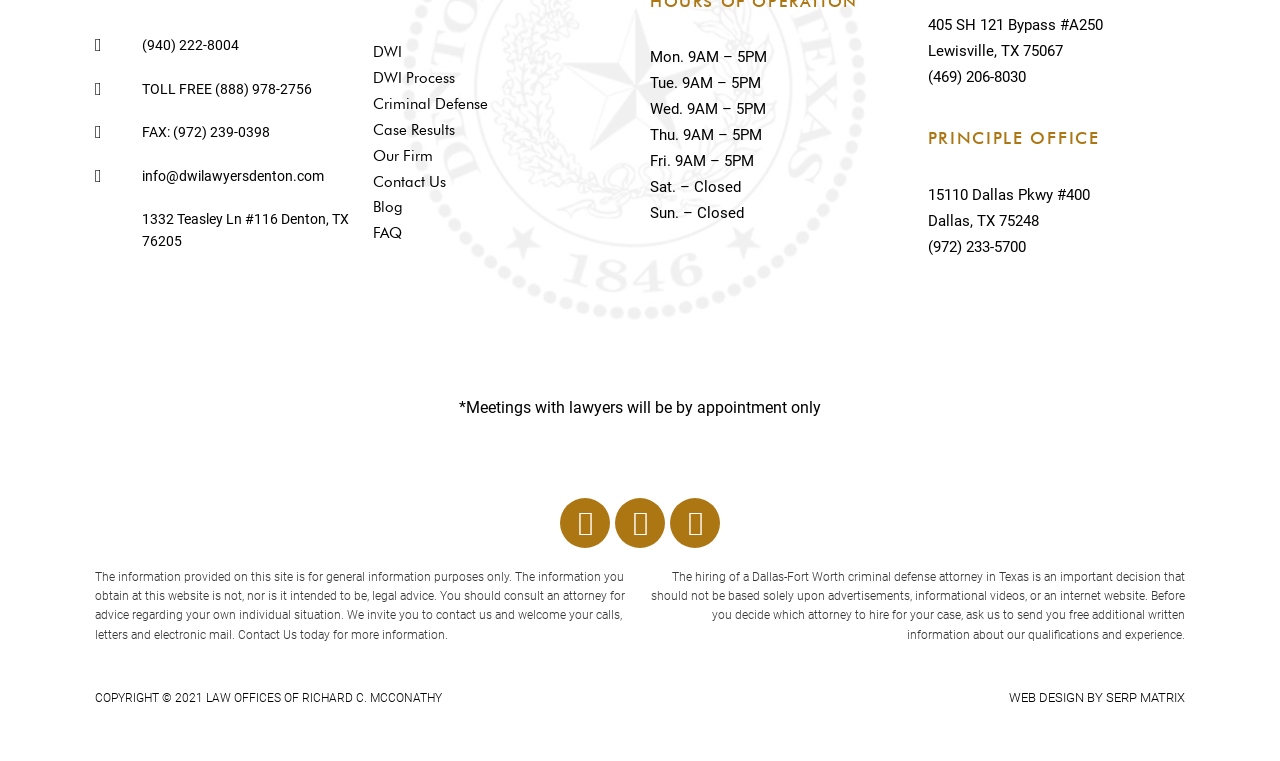For the given element description FAX: (972) 239-0398, determine the bounding box coordinates of the UI element. The coordinates should follow the format (top-left x, top-left y, bottom-right x, bottom-right y) and be within the range of 0 to 1.

[0.074, 0.159, 0.275, 0.189]